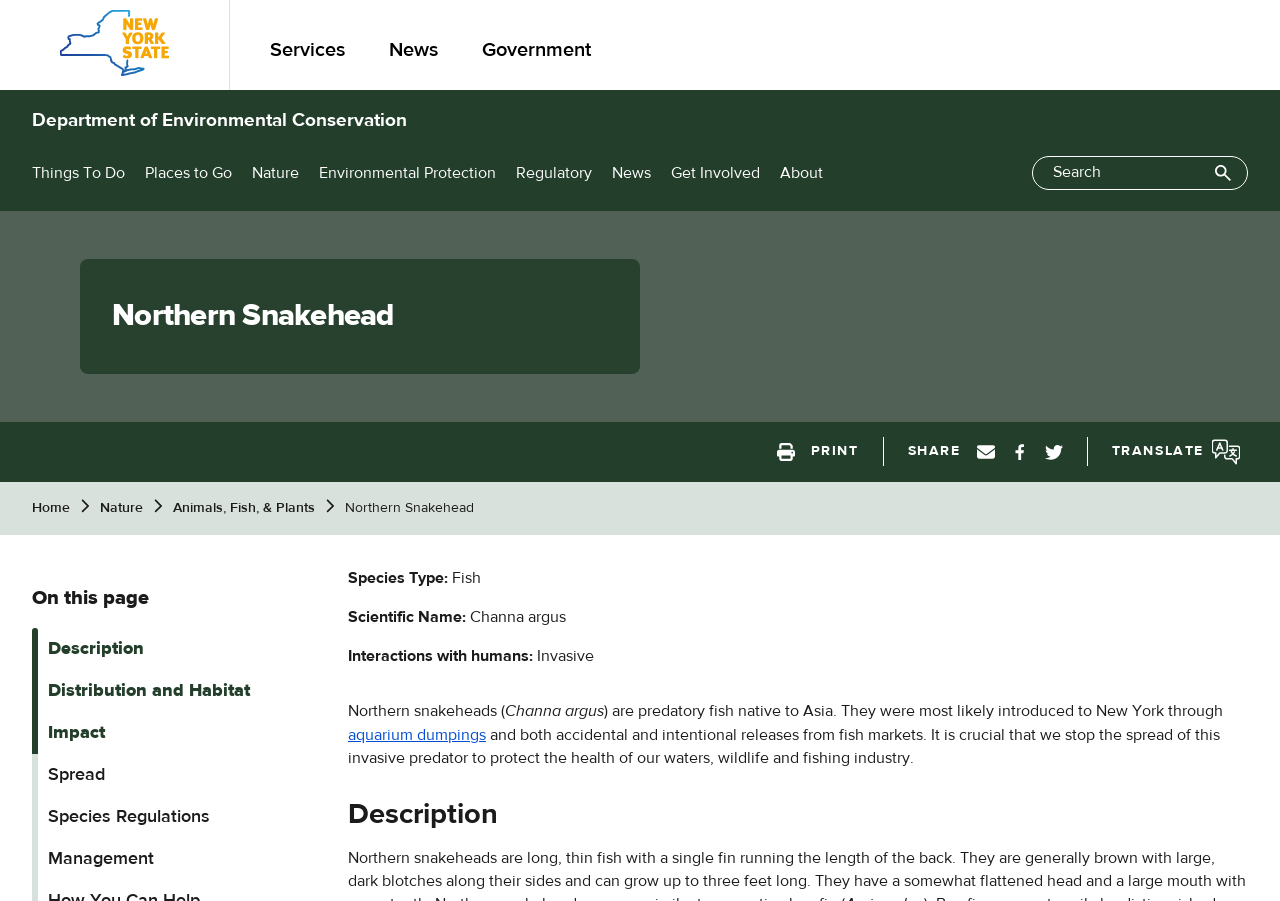Identify the bounding box coordinates of the area you need to click to perform the following instruction: "Share this page on Facebook".

[0.783, 0.487, 0.81, 0.516]